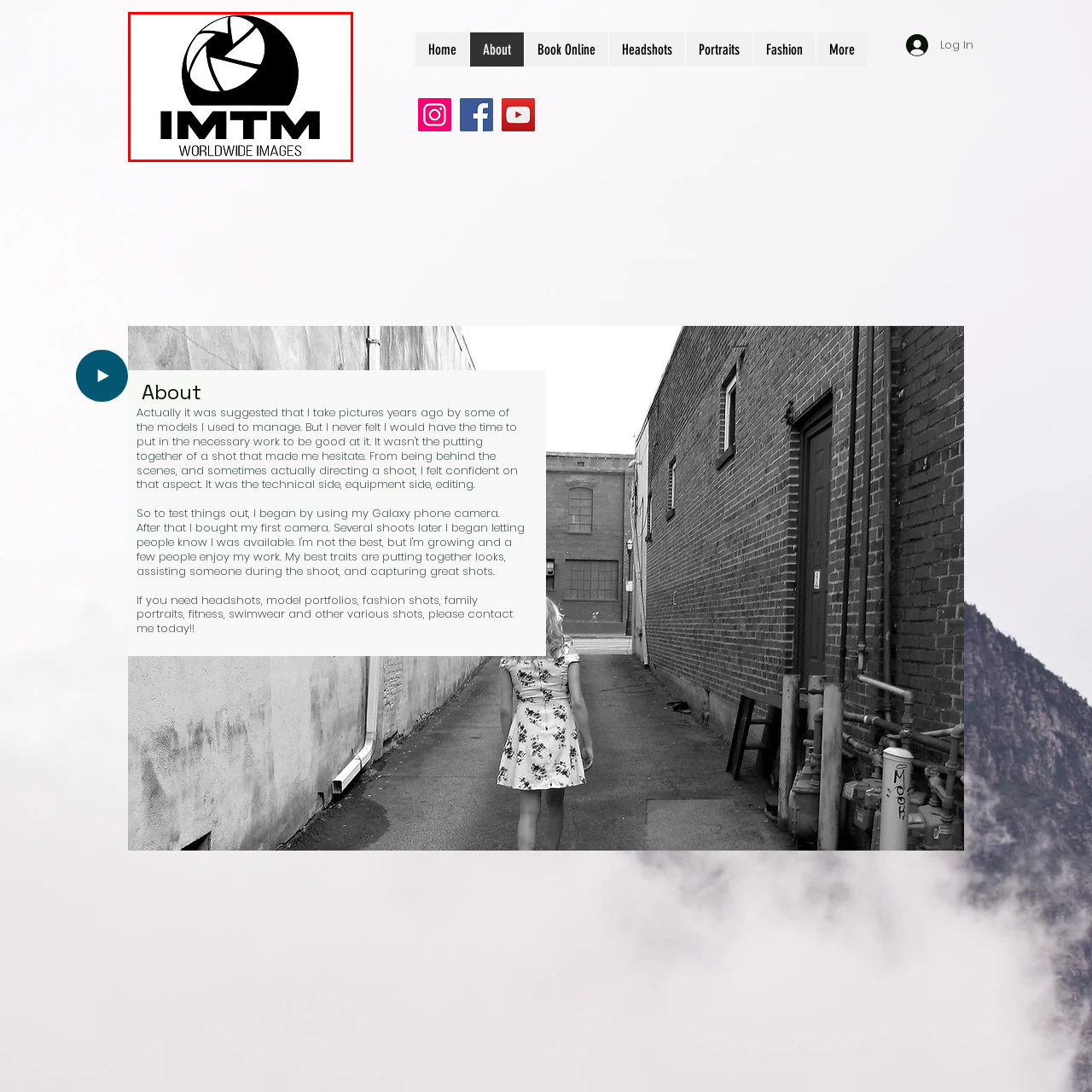What is written in uppercase letters?
Look at the image highlighted by the red bounding box and answer the question with a single word or brief phrase.

IMTM